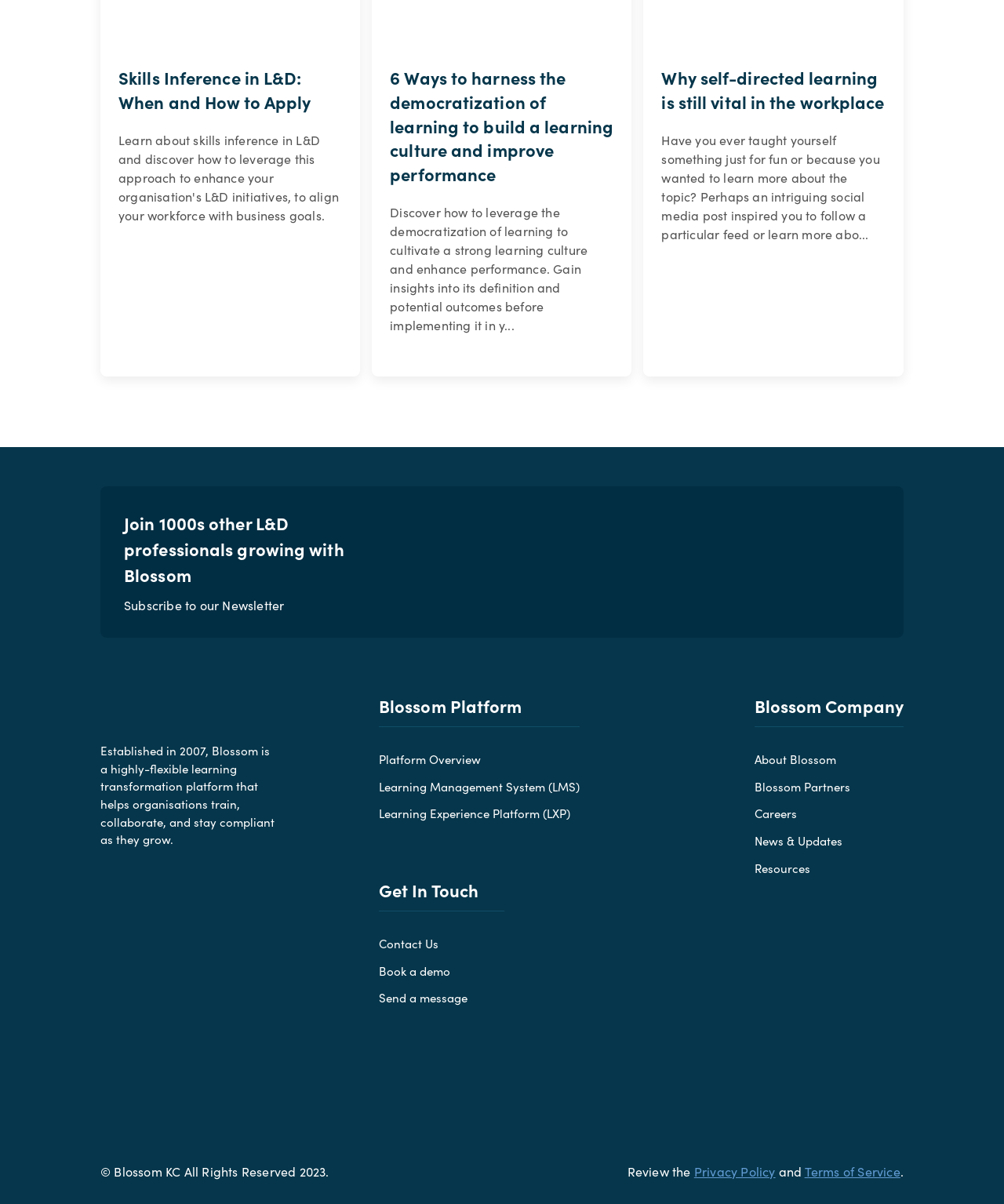Please mark the bounding box coordinates of the area that should be clicked to carry out the instruction: "Contact Us".

[0.377, 0.777, 0.502, 0.791]